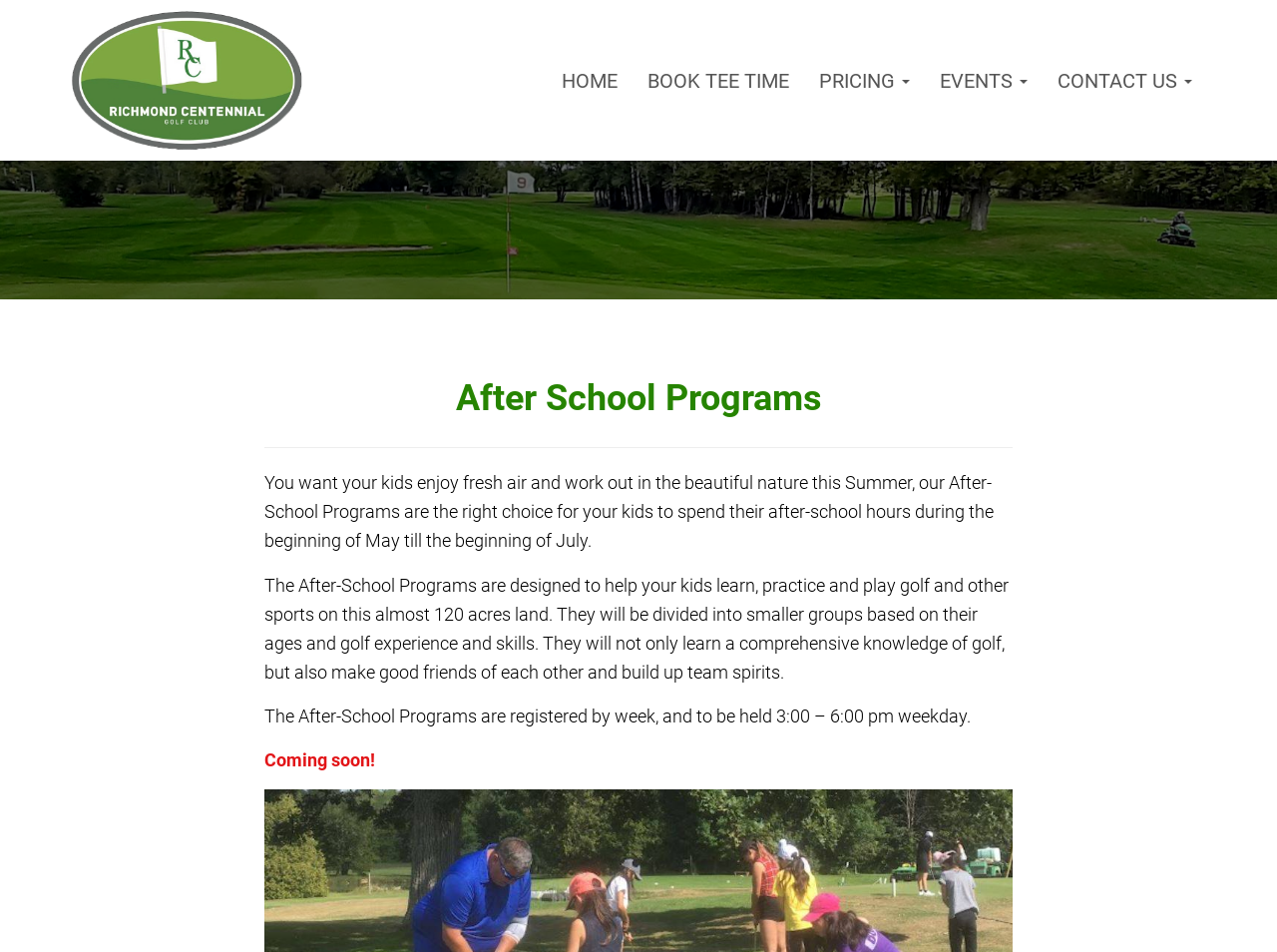How are the kids divided in the After-School Programs?
Using the visual information, respond with a single word or phrase.

By age and golf experience